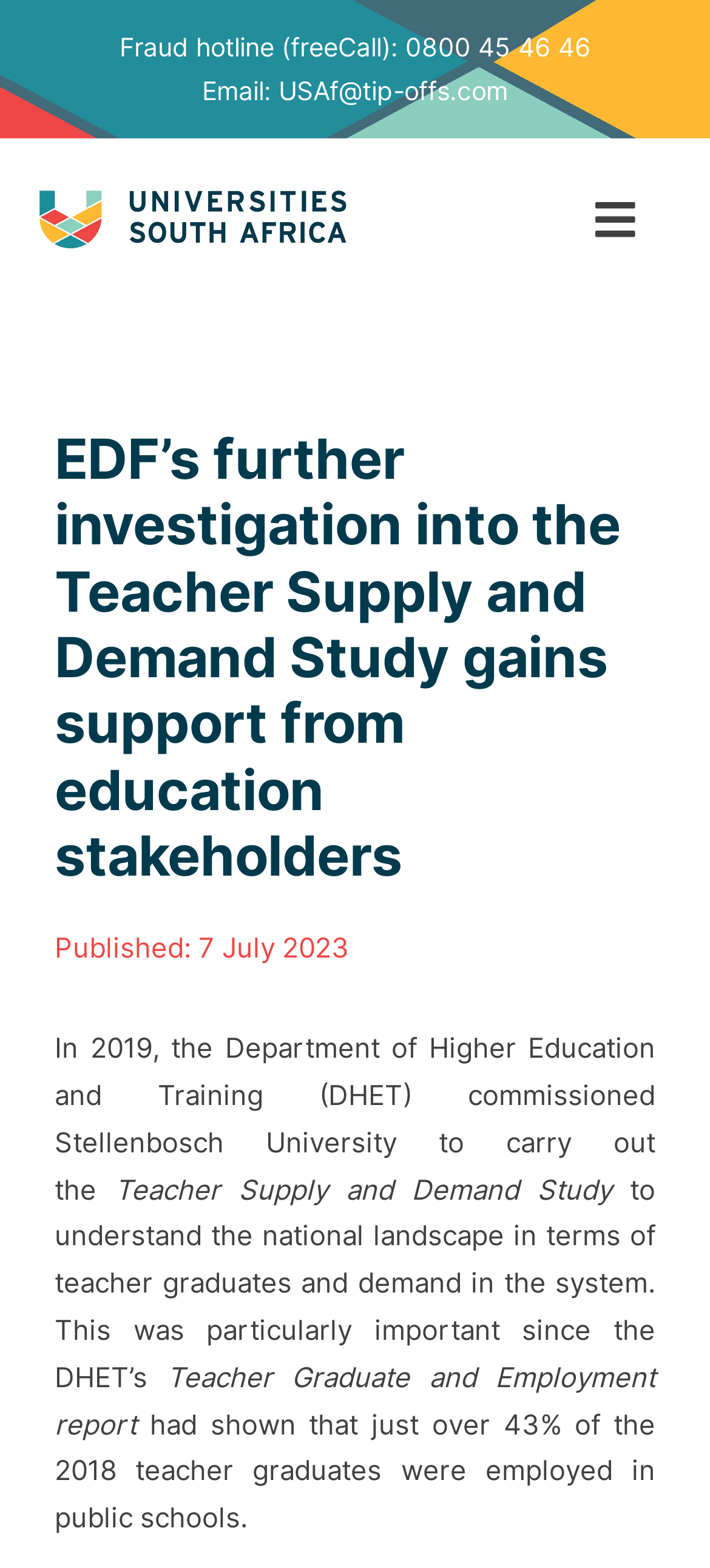Please locate the bounding box coordinates of the element that needs to be clicked to achieve the following instruction: "Go to the home page". The coordinates should be four float numbers between 0 and 1, i.e., [left, top, right, bottom].

[0.0, 0.18, 1.0, 0.226]